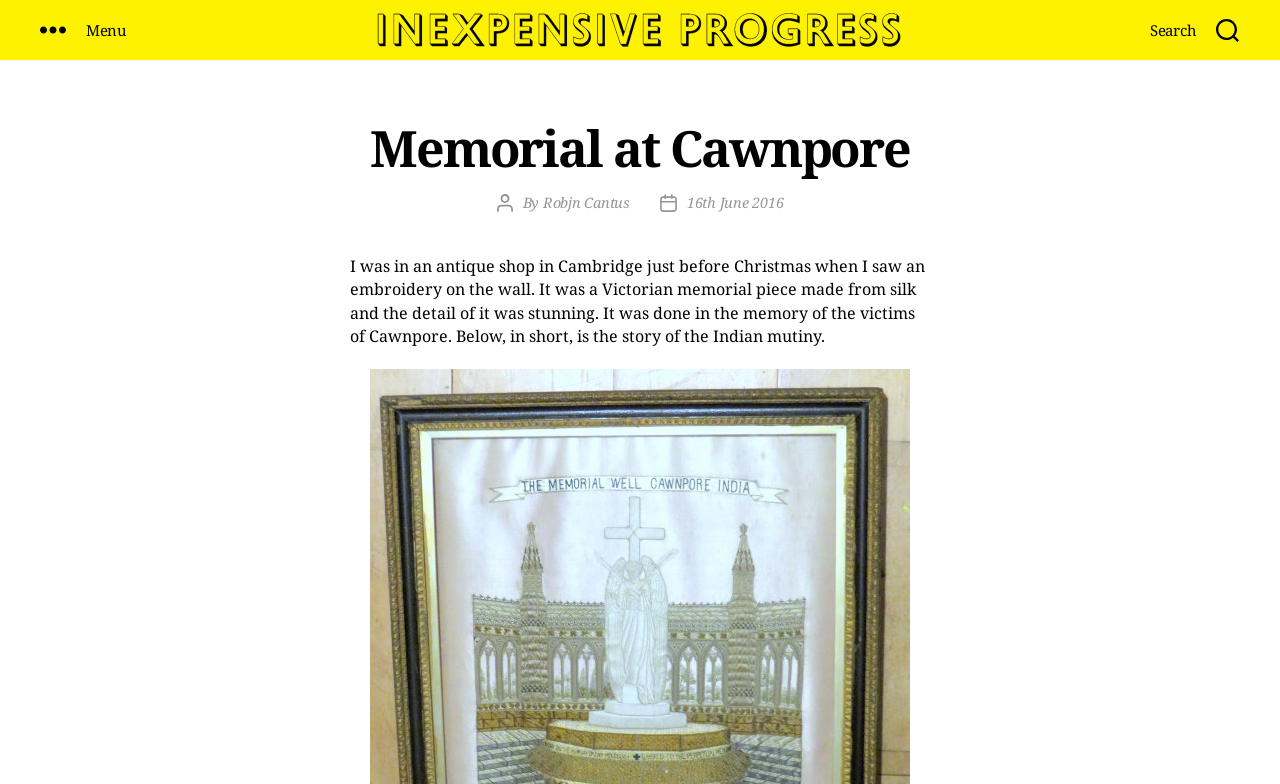What is the article about?
Provide a thorough and detailed answer to the question.

The article is about the Indian mutiny, as mentioned in the first paragraph of the article, which talks about a Victorian memorial piece made in memory of the victims of Cawnpore, and then goes on to tell the story of the Indian mutiny.